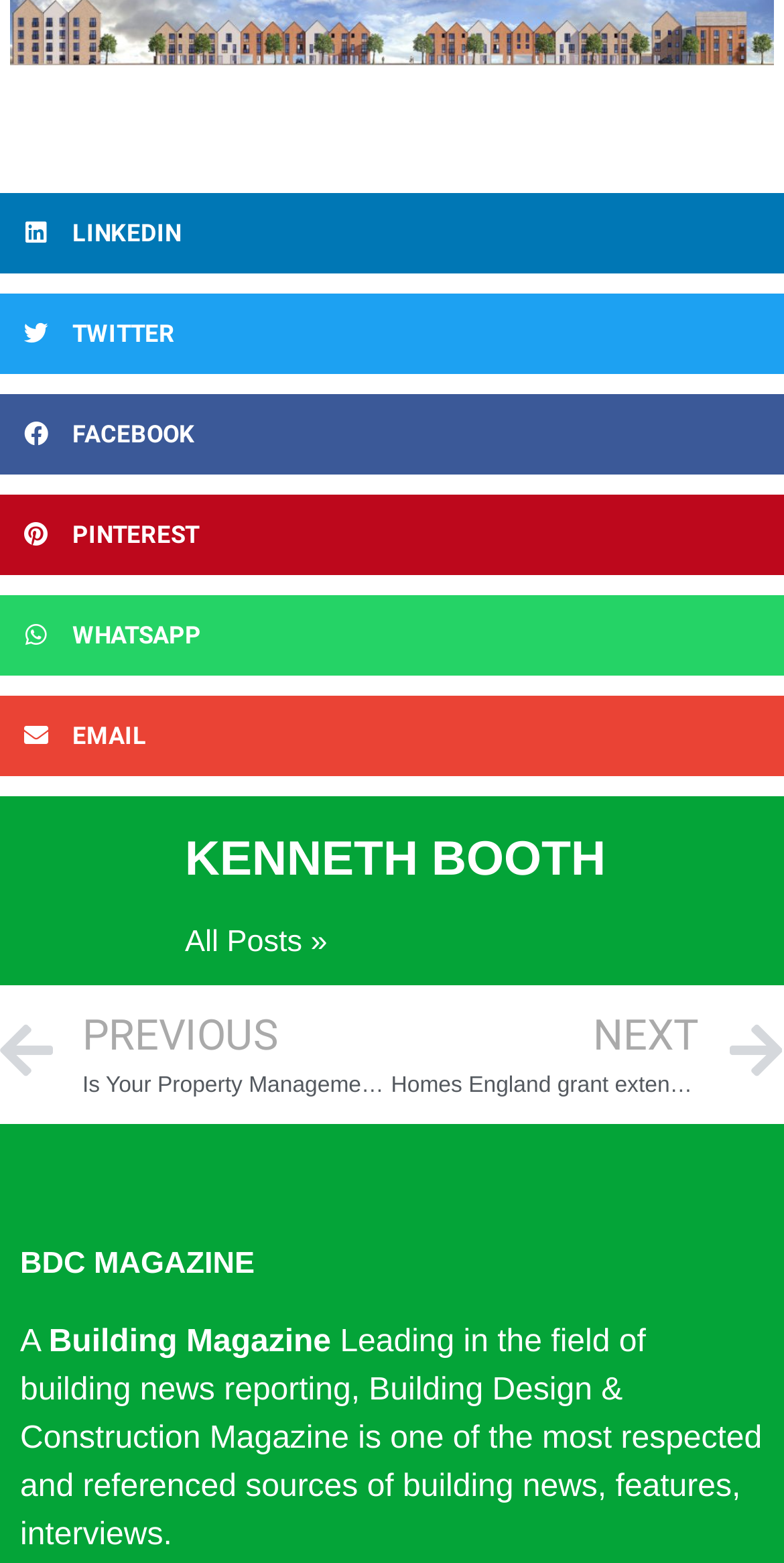Find the bounding box coordinates of the element I should click to carry out the following instruction: "Share on LinkedIn".

[0.0, 0.123, 1.0, 0.175]